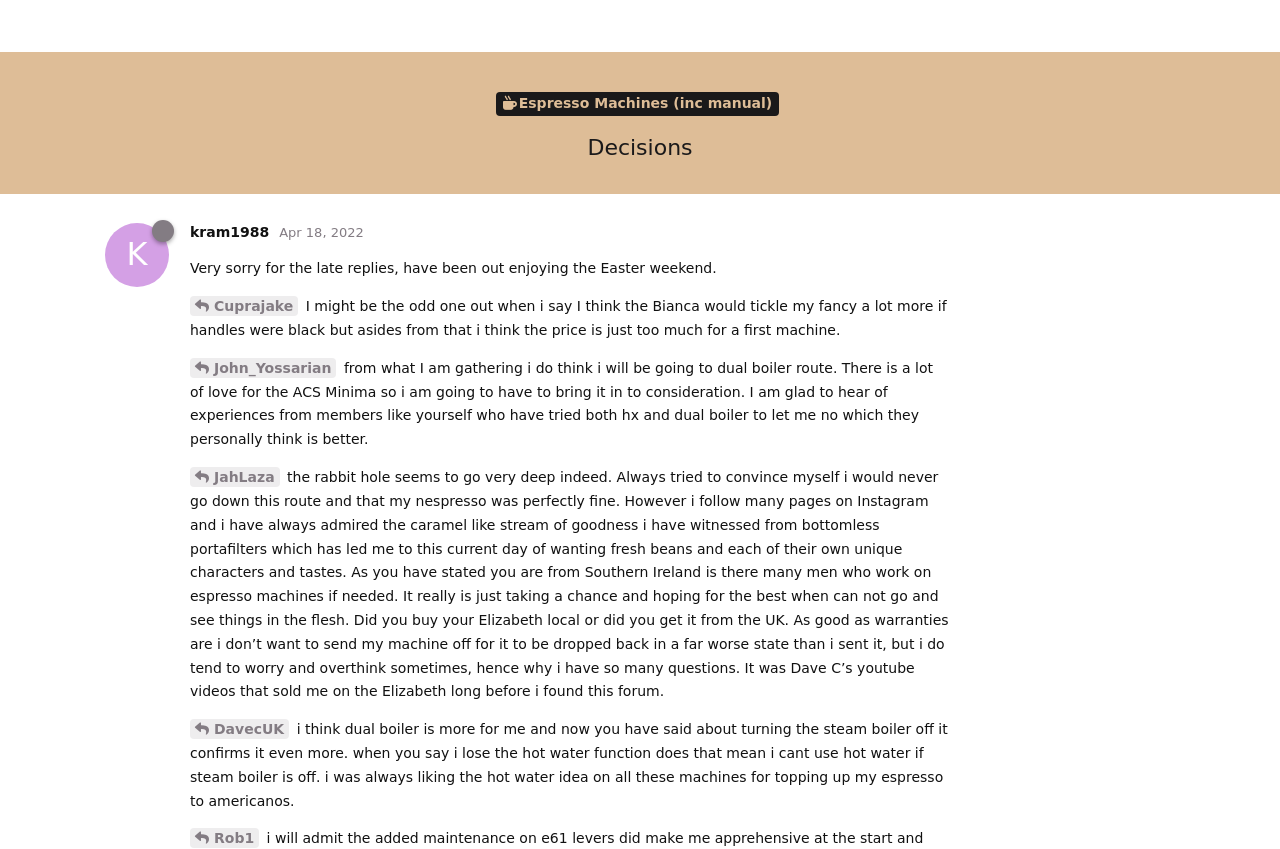Answer in one word or a short phrase: 
What is the name of the user who replied to the original post?

JahLaza